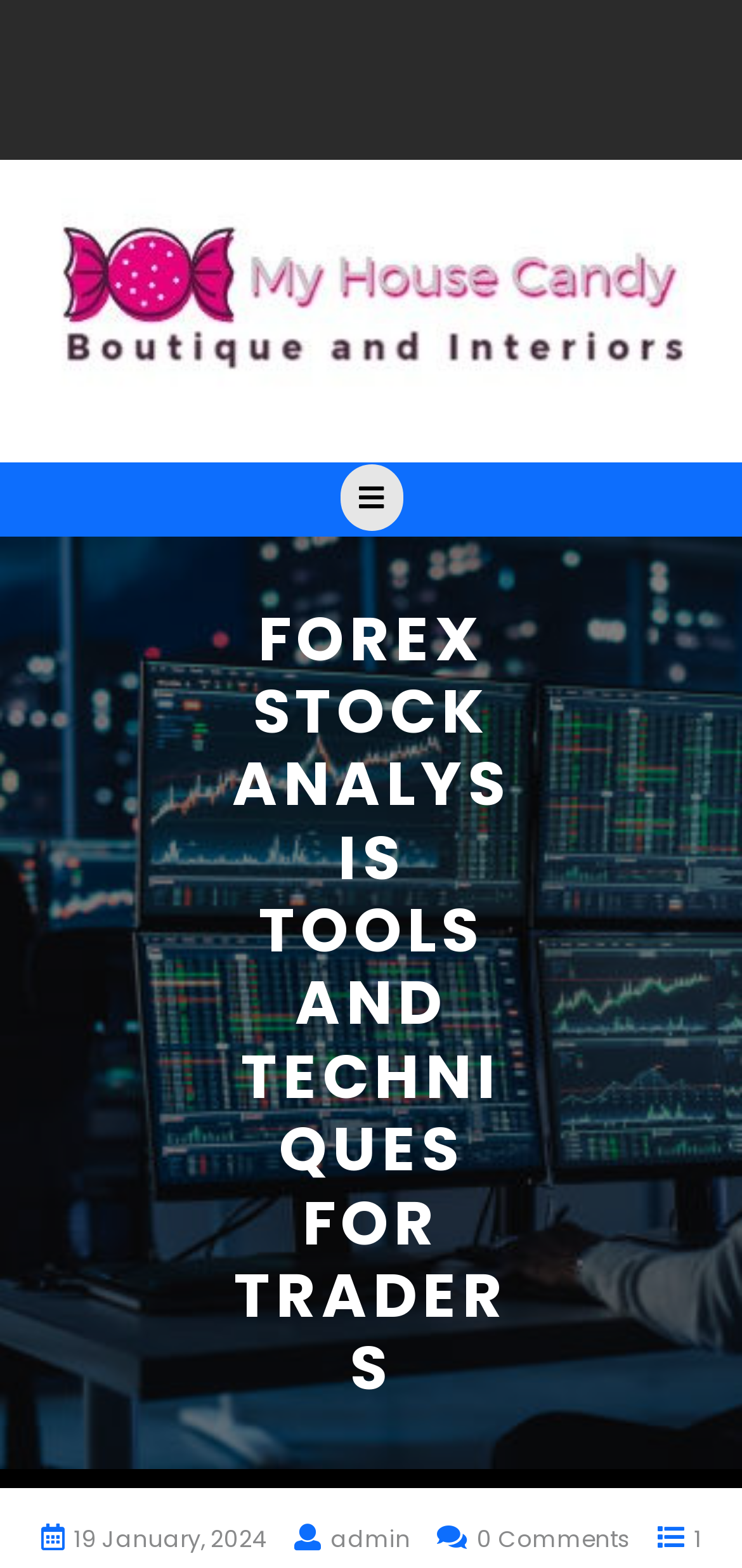What is the name of the website?
Using the image as a reference, answer the question with a short word or phrase.

My House Candy